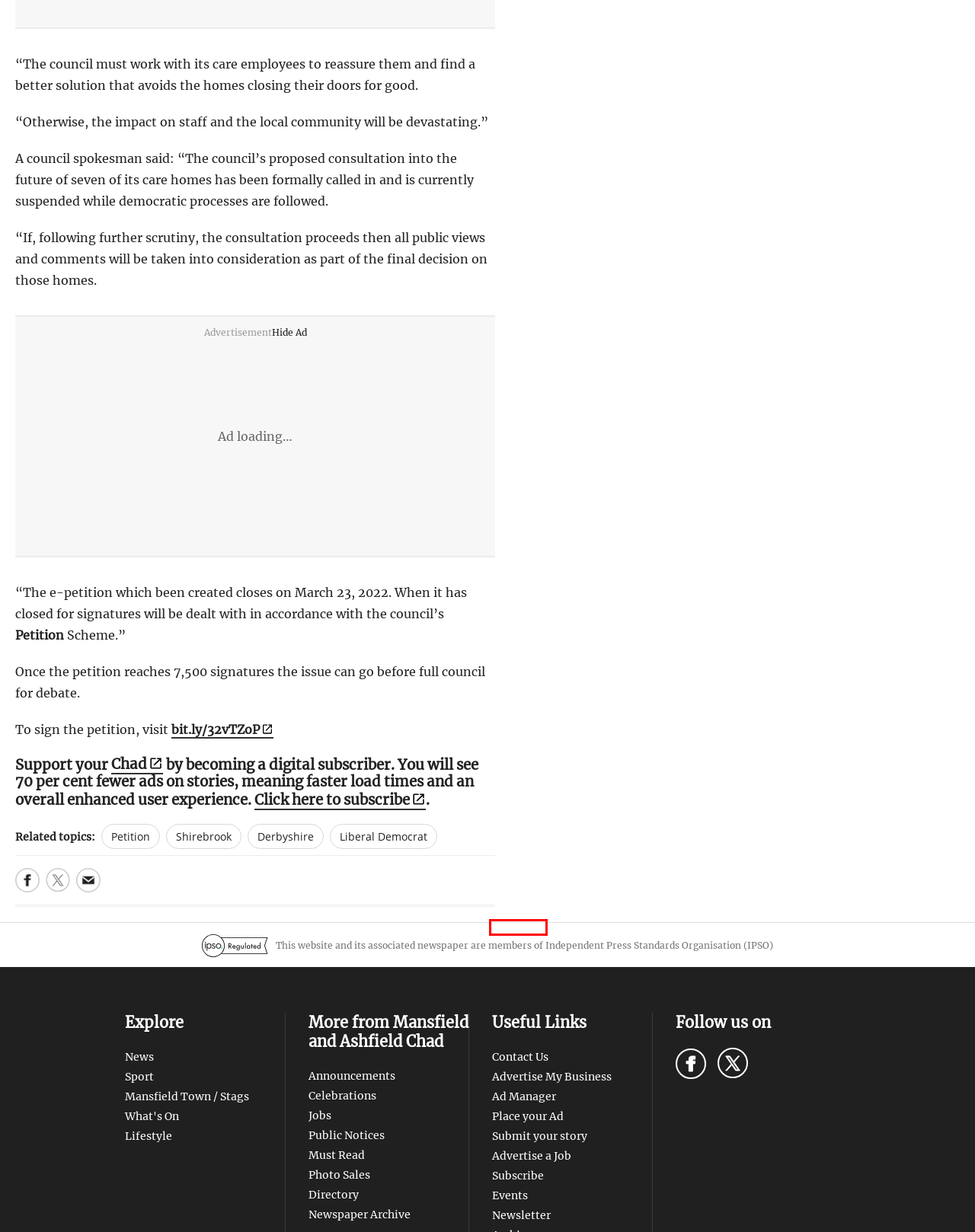A screenshot of a webpage is given with a red bounding box around a UI element. Choose the description that best matches the new webpage shown after clicking the element within the red bounding box. Here are the candidates:
A. Petitions
B. Home | National World Events
C. ConnectLocal | Home Page
D. Home | NationalWorld Celebrations
E. National World Ad Manager
F. National World | Newsprints
G. Welcome to the Mansfield Chad business directory
H. ConnectLocal | Self Serve

E